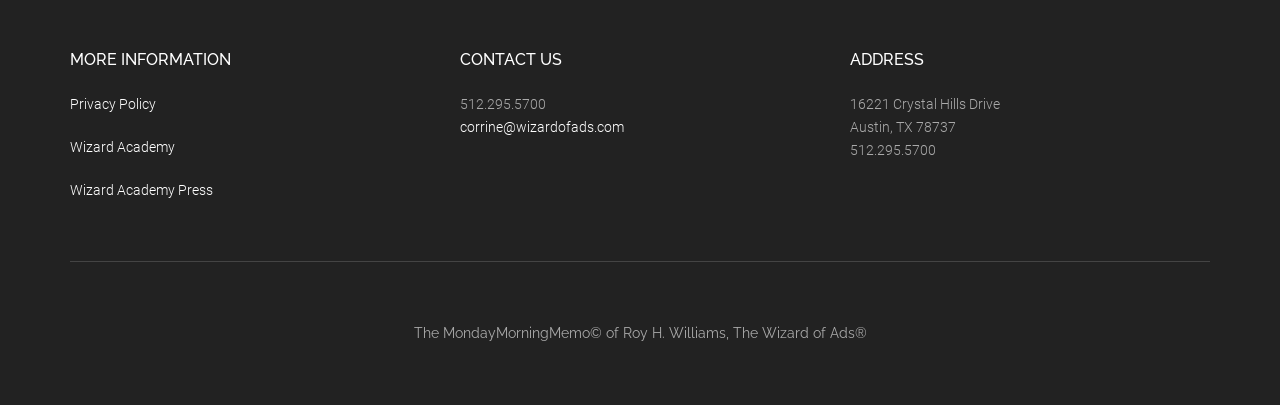What is the address of the location?
Using the image as a reference, answer the question with a short word or phrase.

16221 Crystal Hills Drive, Austin, TX 78737